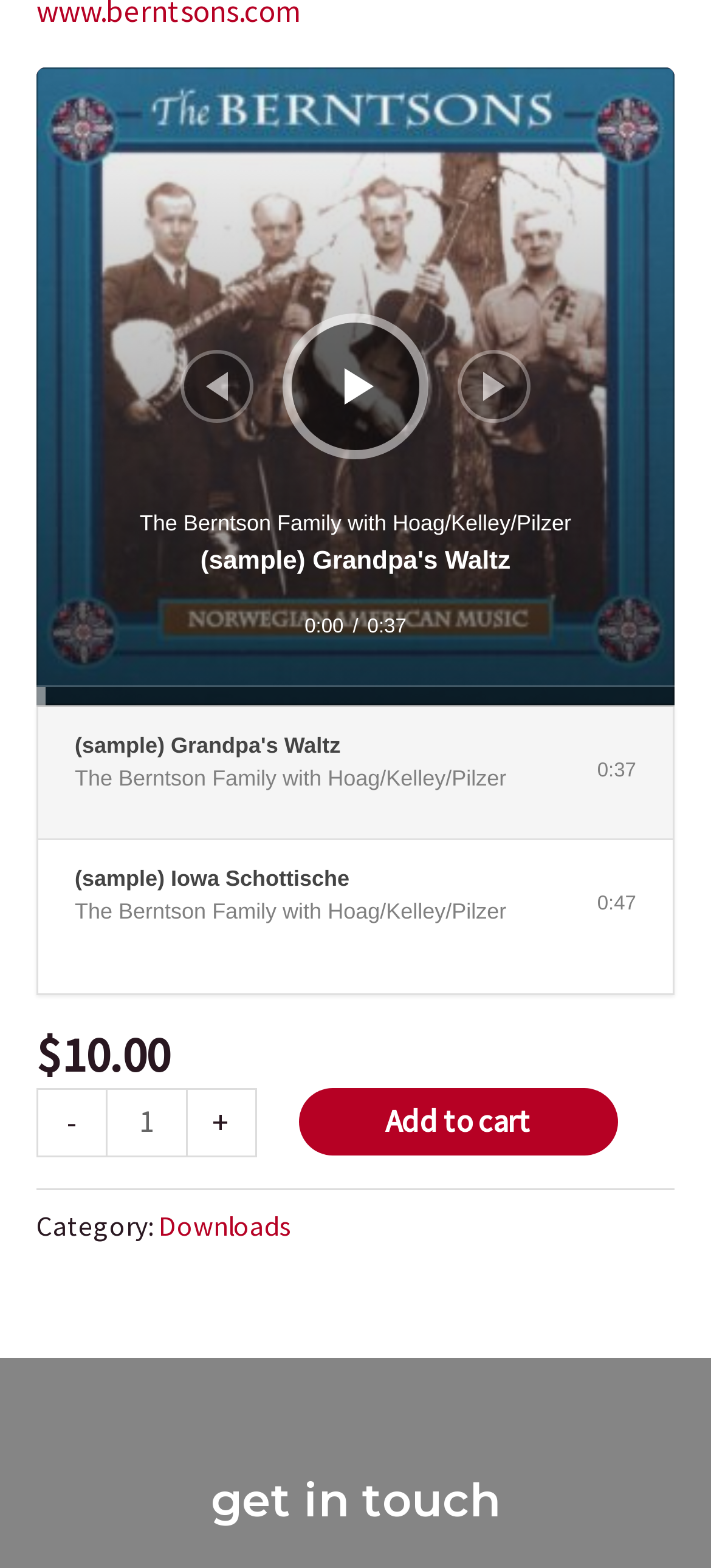Based on the image, provide a detailed response to the question:
What is the function of the button with the '+' symbol?

The function of the button with the '+' symbol can be found by looking at its nearby elements, which include the 'Minus Quantity' button and the 'Product quantity' spinbutton, indicating that it is used to increase the product quantity.